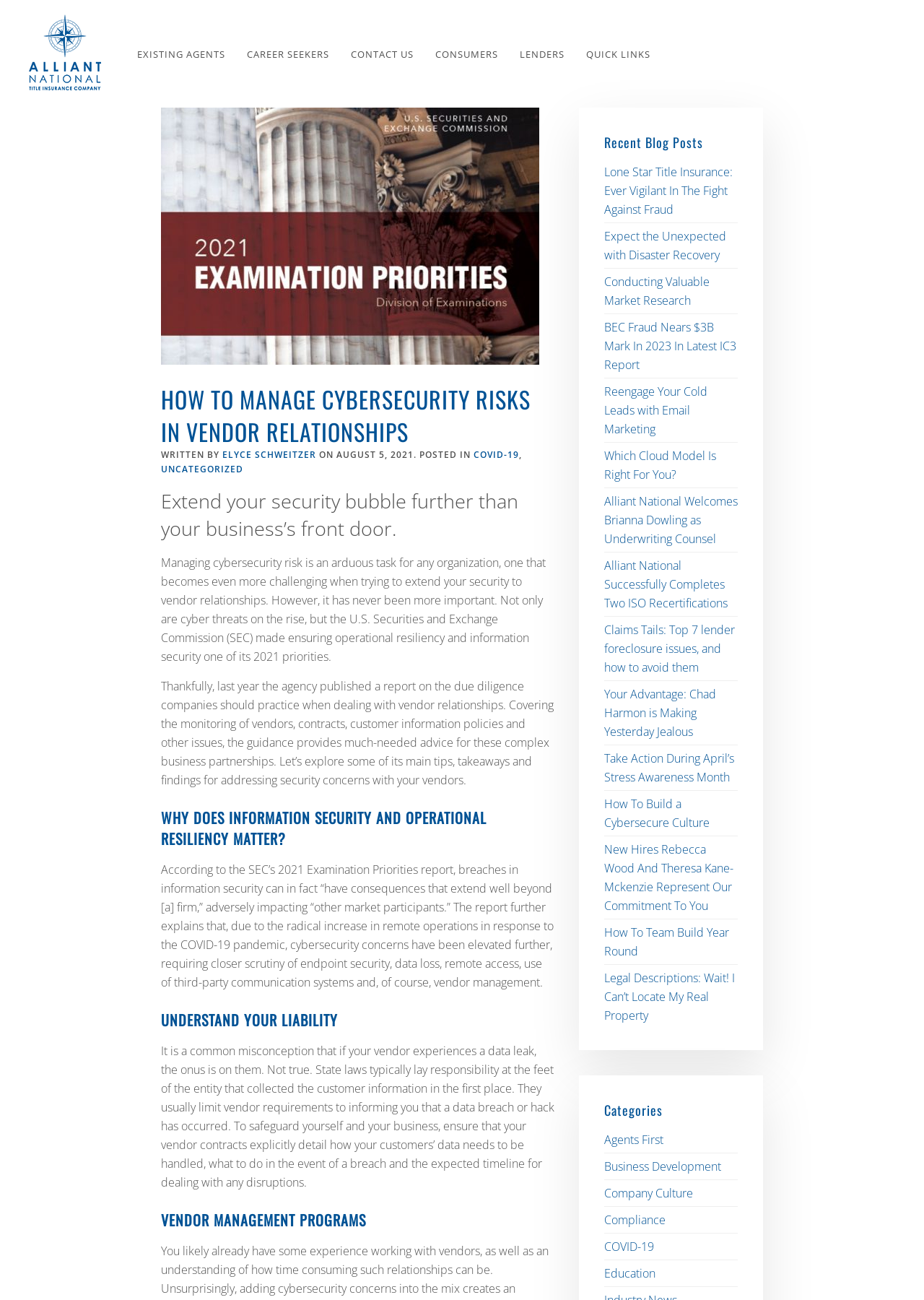Provide the bounding box coordinates for the UI element that is described as: "Company Culture".

[0.654, 0.912, 0.75, 0.924]